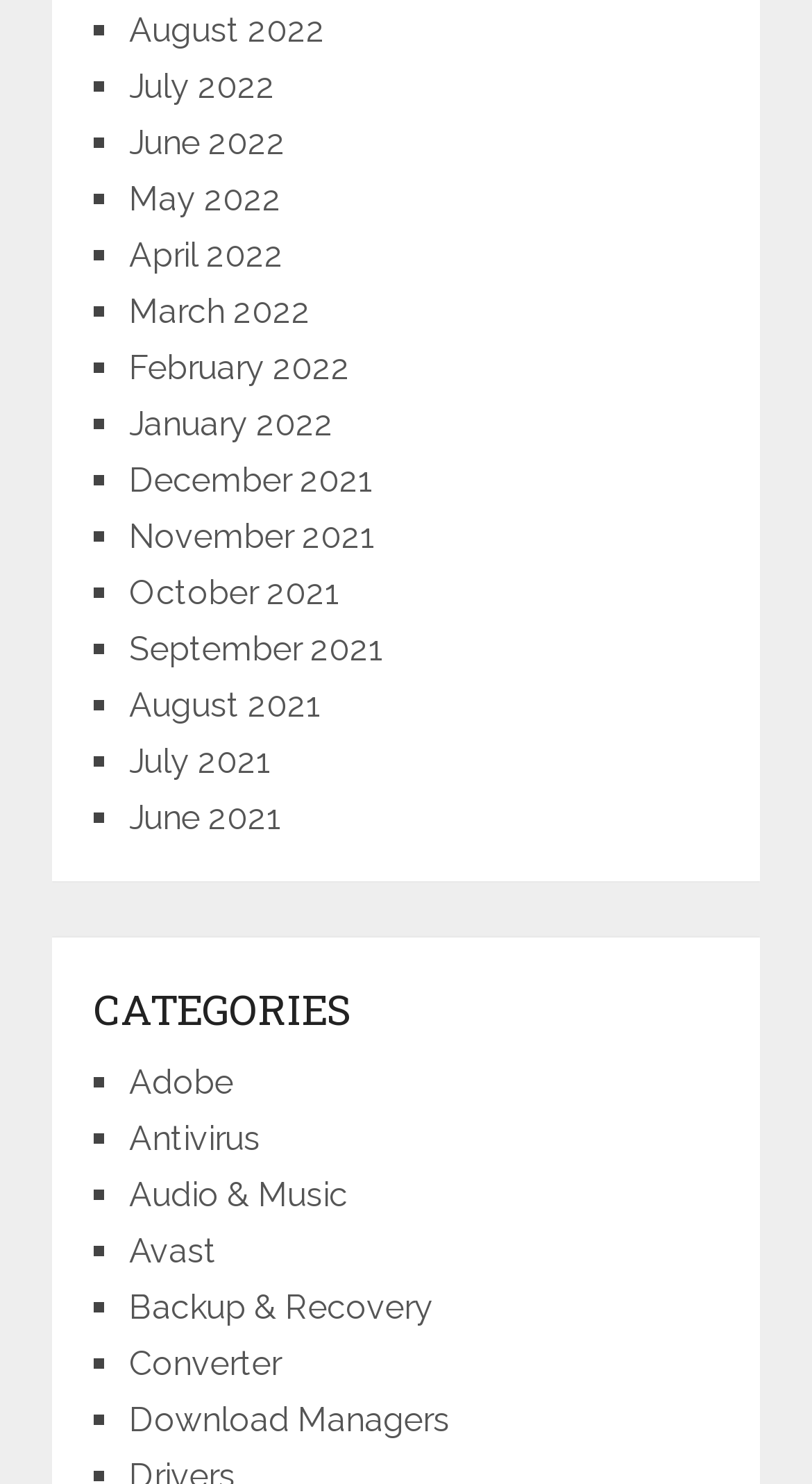Find the bounding box coordinates of the element's region that should be clicked in order to follow the given instruction: "Subscribe to premium content". The coordinates should consist of four float numbers between 0 and 1, i.e., [left, top, right, bottom].

None